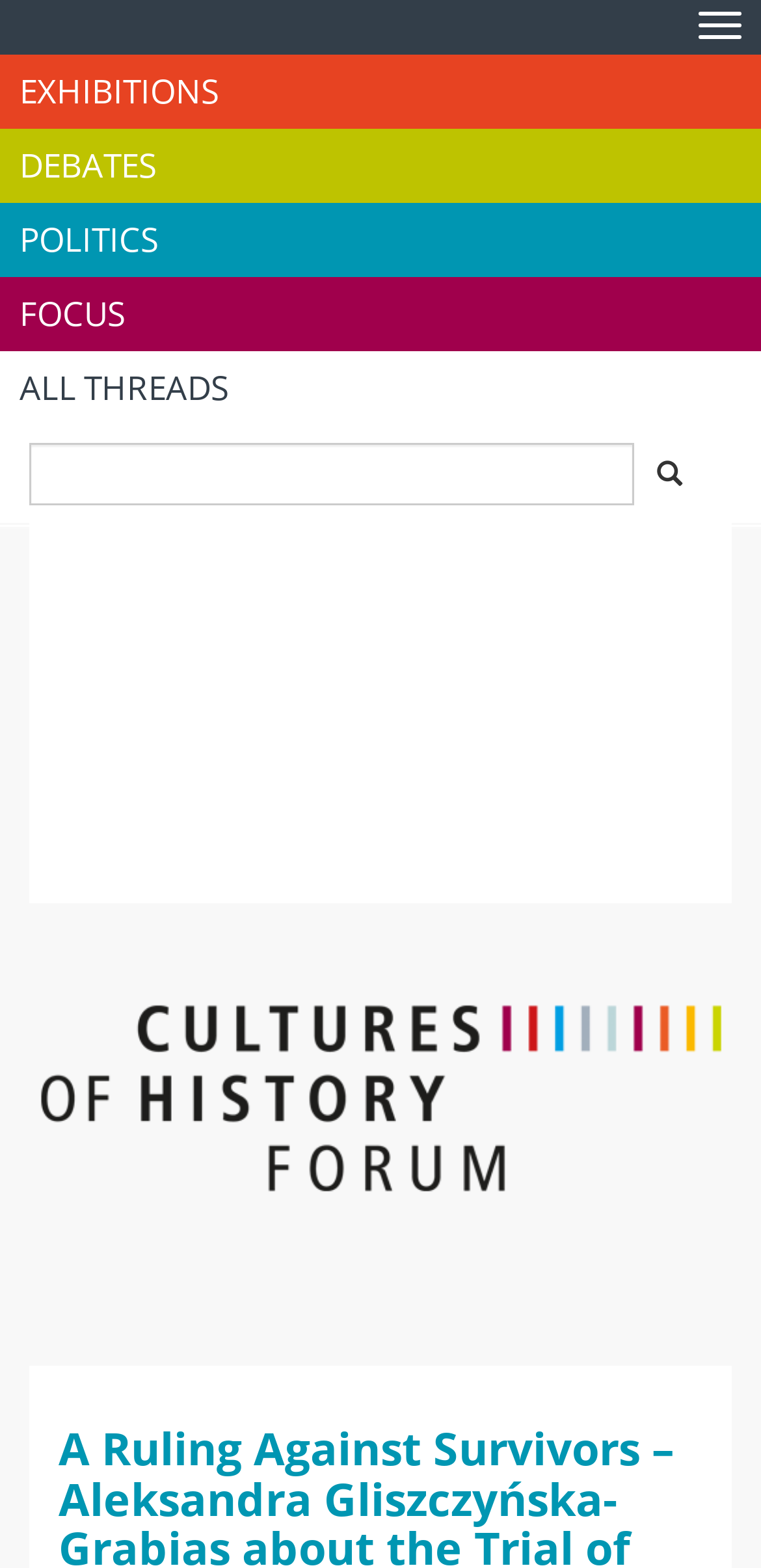How many menu items are there? Refer to the image and provide a one-word or short phrase answer.

5